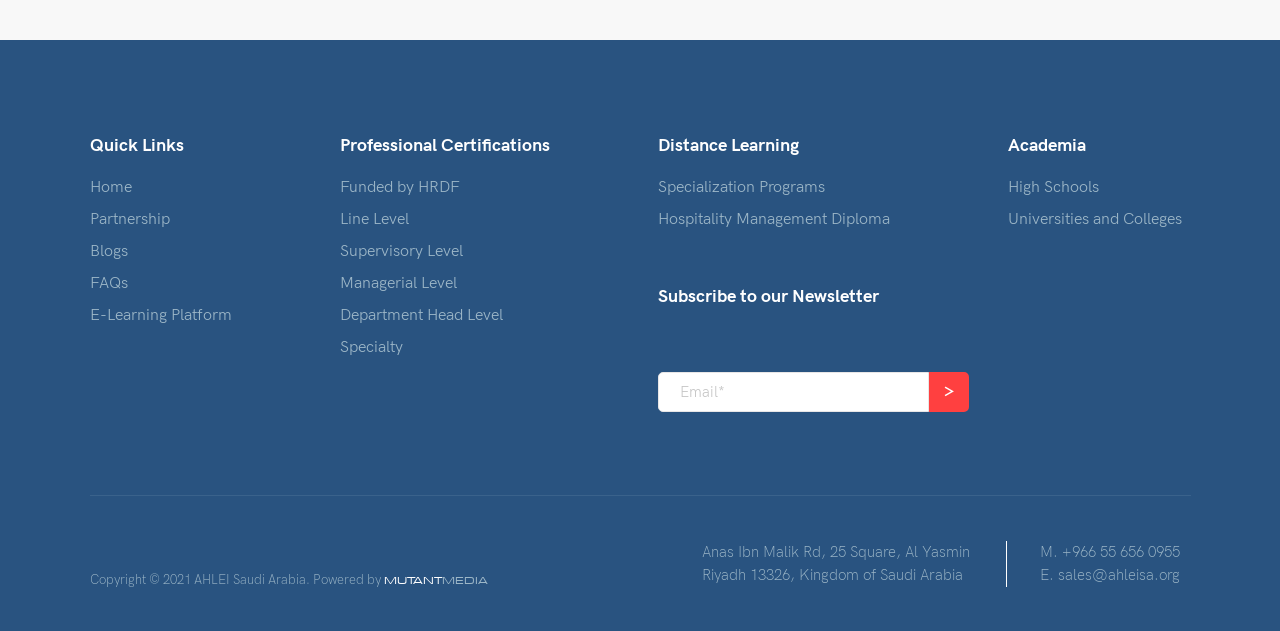Identify the bounding box for the described UI element: "Home".

[0.07, 0.282, 0.103, 0.312]